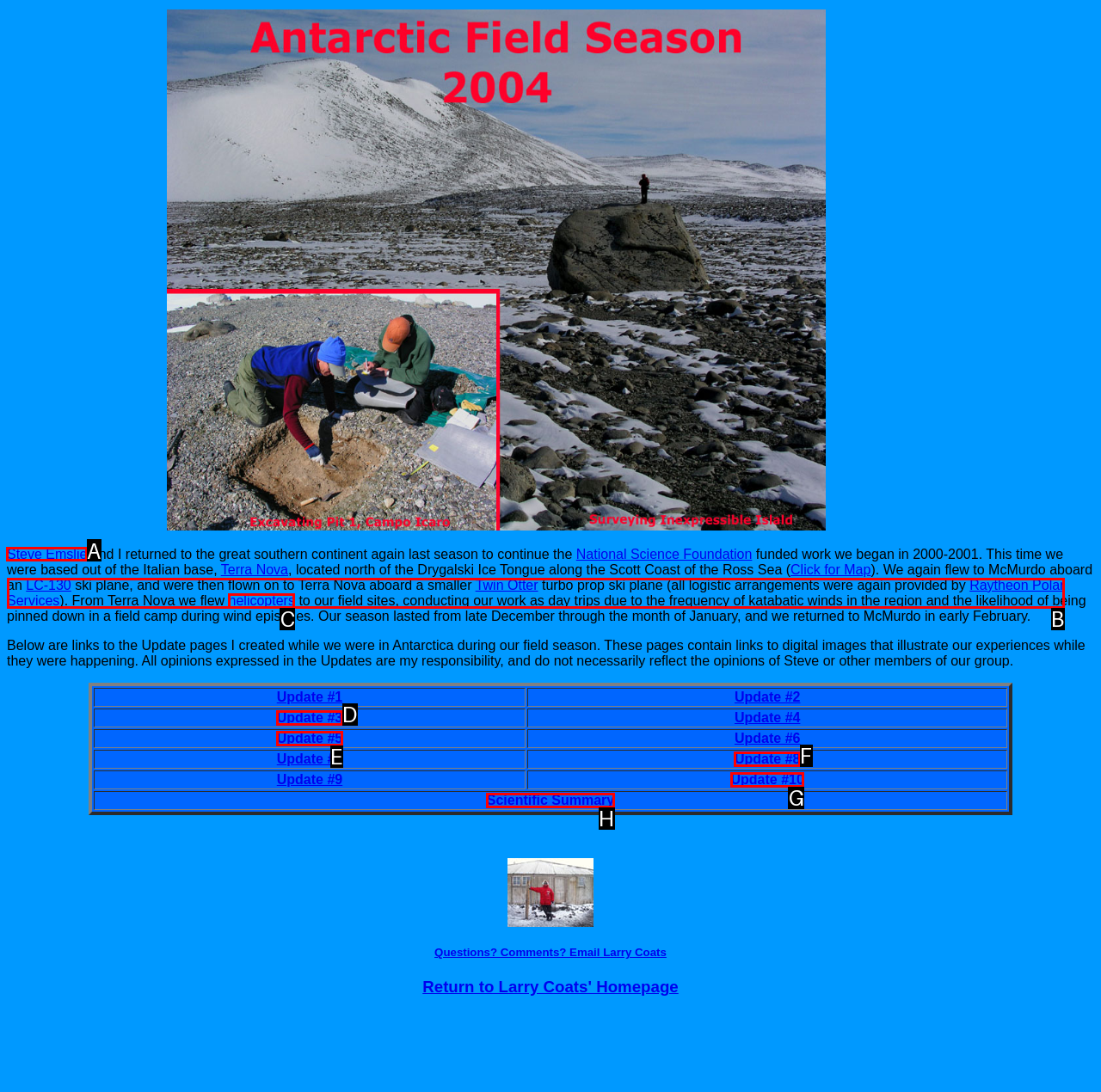To perform the task "Click the link to Steve Emslie", which UI element's letter should you select? Provide the letter directly.

A